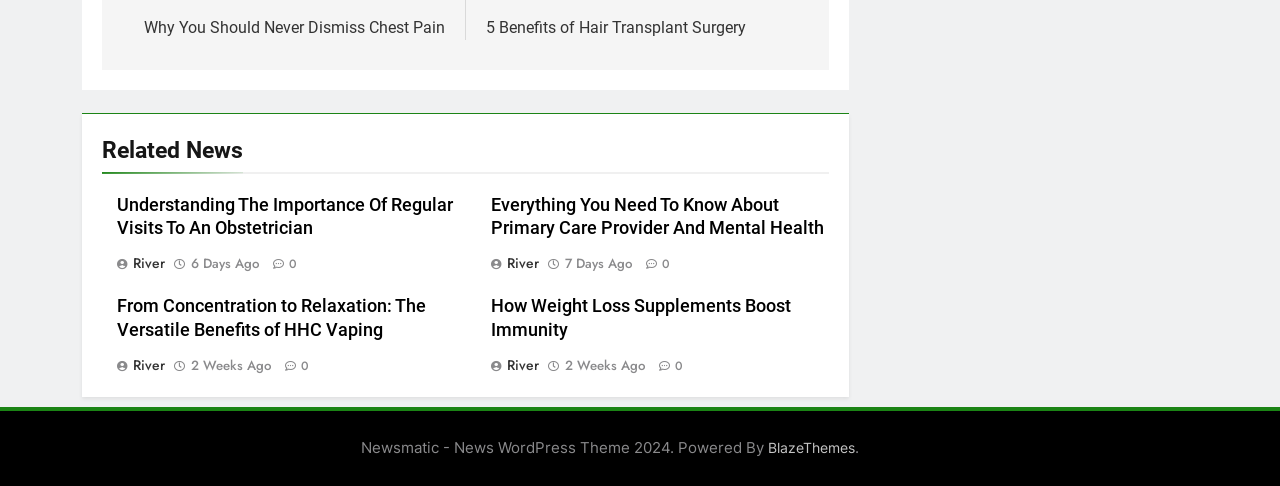How many days ago was the article 'Everything You Need To Know About Primary Care Provider And Mental Health' published?
We need a detailed and exhaustive answer to the question. Please elaborate.

The article has a timestamp of '7 Days Ago', which indicates when it was published.